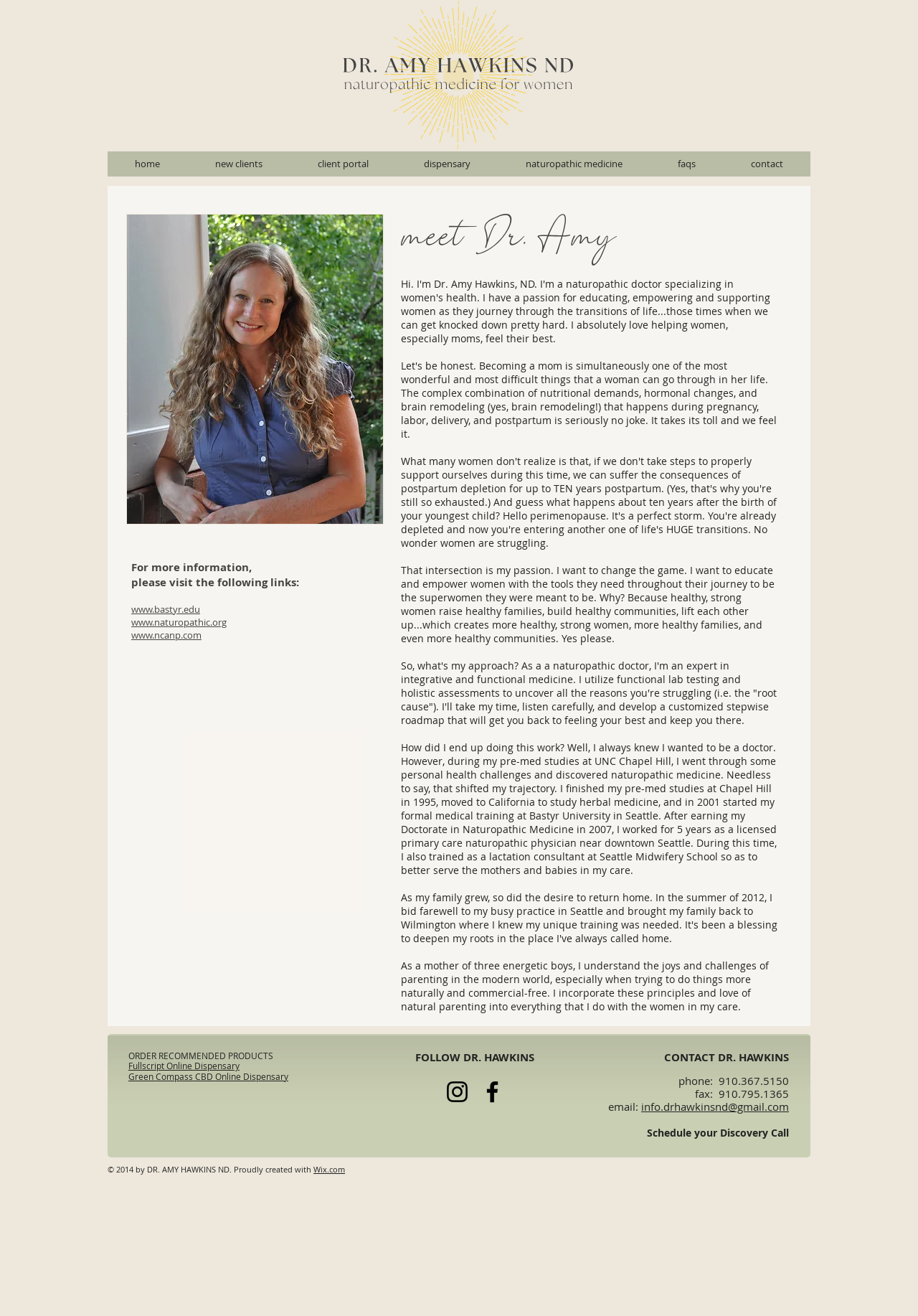Pinpoint the bounding box coordinates of the area that should be clicked to complete the following instruction: "visit the FAQs page". The coordinates must be given as four float numbers between 0 and 1, i.e., [left, top, right, bottom].

[0.708, 0.115, 0.788, 0.134]